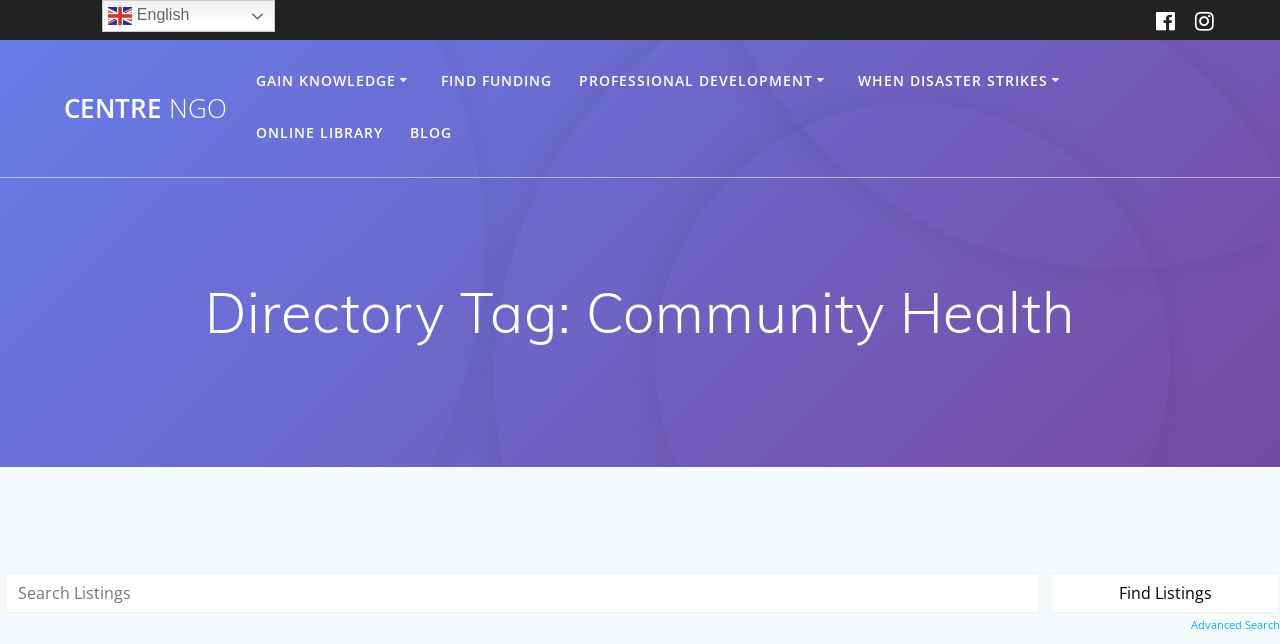What is the purpose of the 'Find Listings' button?
Give a single word or phrase answer based on the content of the image.

To search for listings